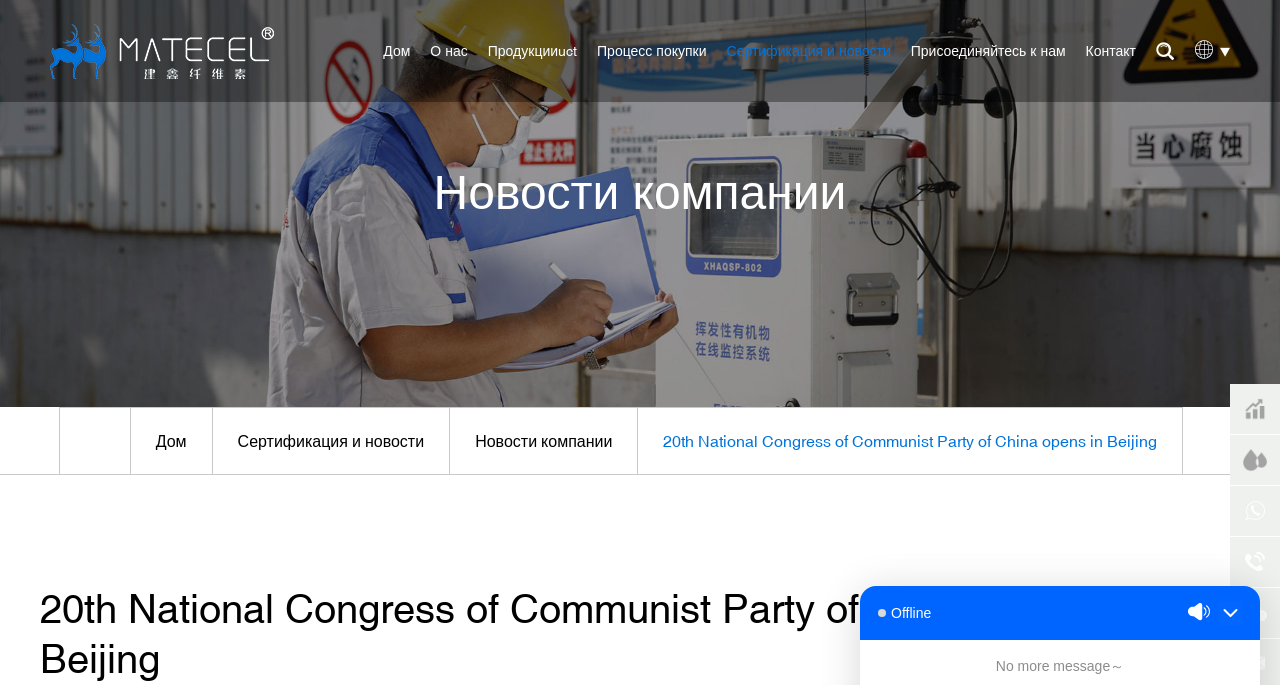Determine the main heading of the webpage and generate its text.

20th National Congress of Communist Party of China opens in Beijing